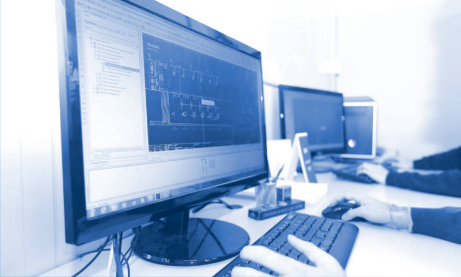Please reply to the following question with a single word or a short phrase:
What is the purpose of the wiring diagrams?

Automation processes